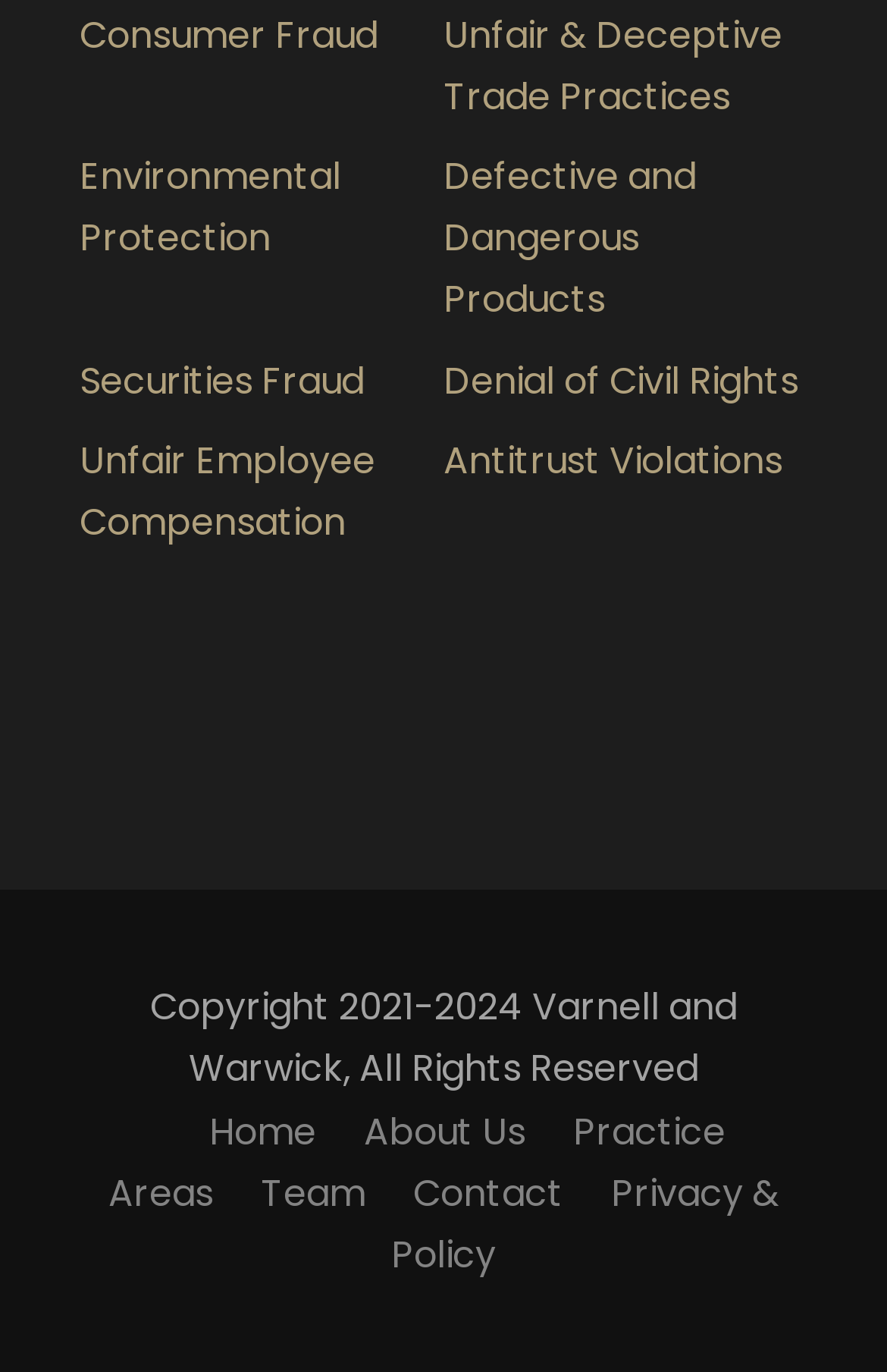Use the information in the screenshot to answer the question comprehensively: What is the copyright year range?

I found a StaticText element with the text 'Copyright 2021-2024 Varnell and Warwick, All Rights Reserved', which indicates the copyright year range.